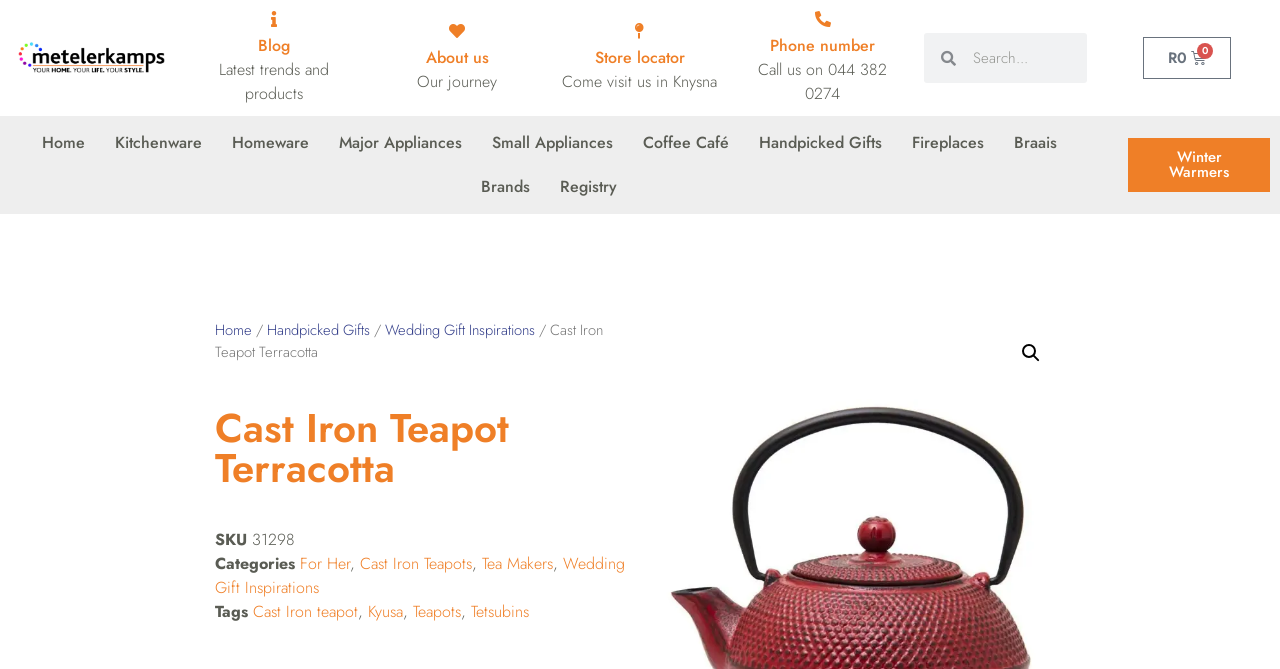Determine the bounding box coordinates for the HTML element described here: "Handpicked Gifts".

[0.209, 0.477, 0.289, 0.51]